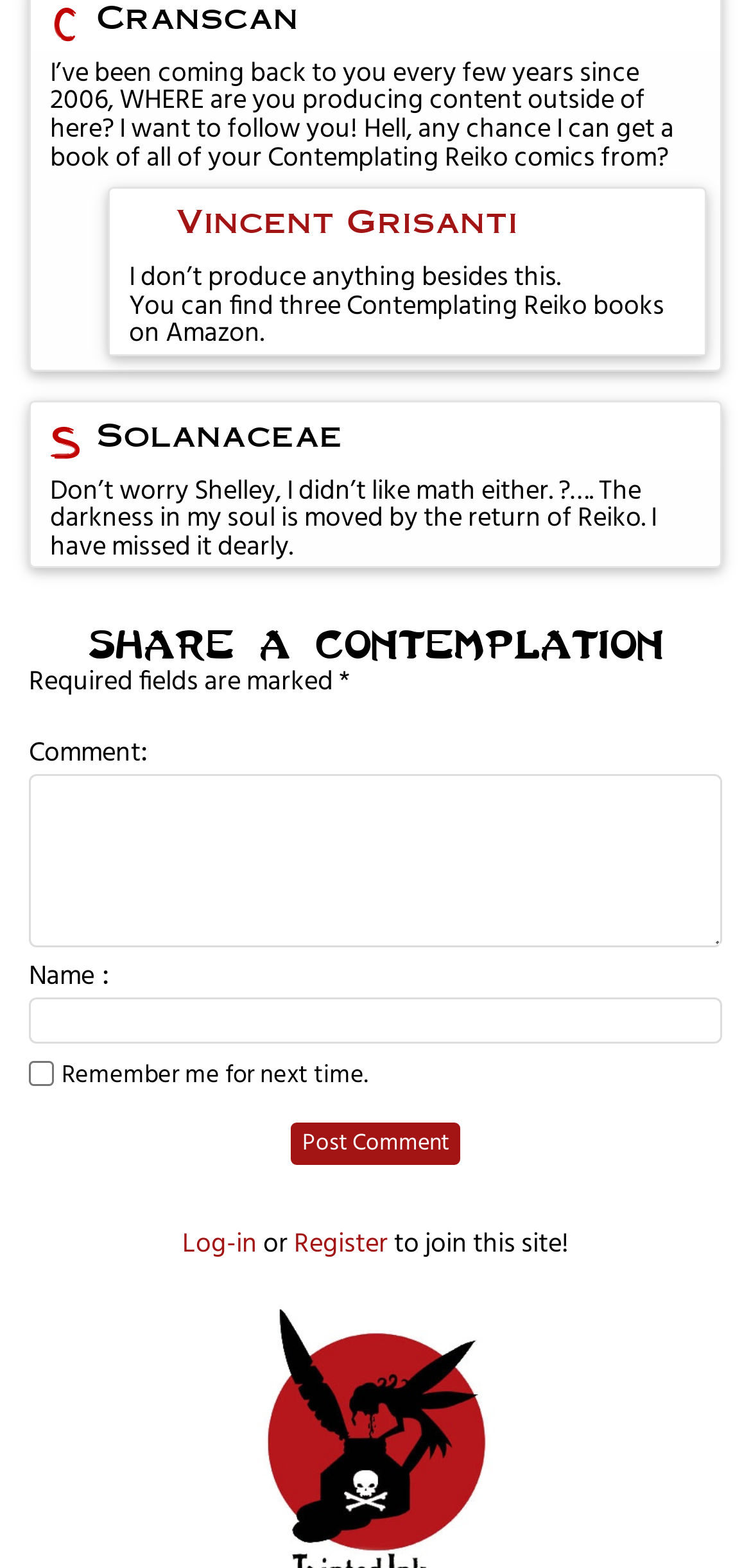Determine the bounding box of the UI element mentioned here: "Register". The coordinates must be in the format [left, top, right, bottom] with values ranging from 0 to 1.

[0.391, 0.78, 0.517, 0.809]